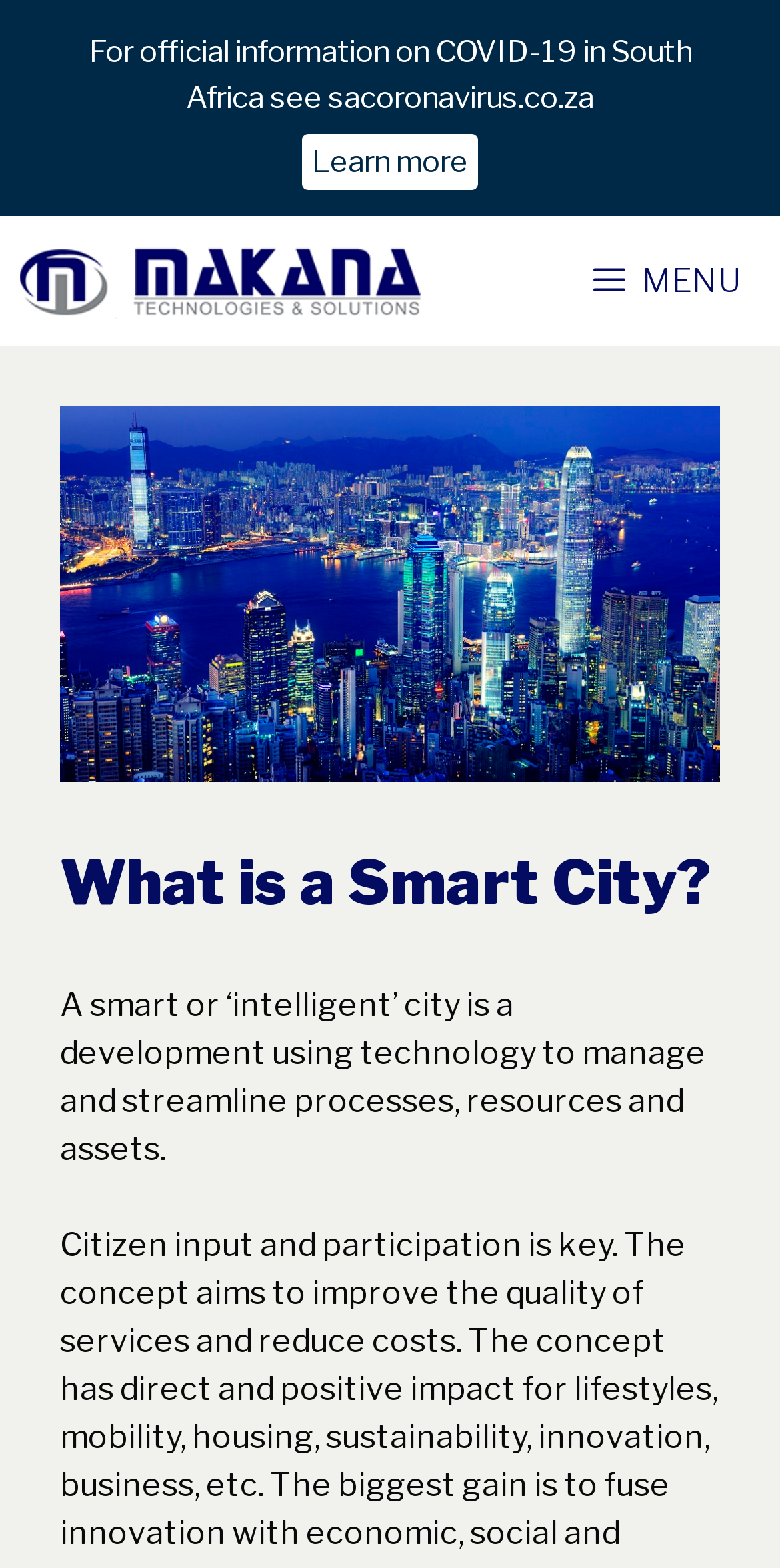Please find and report the primary heading text from the webpage.

What is a Smart City?